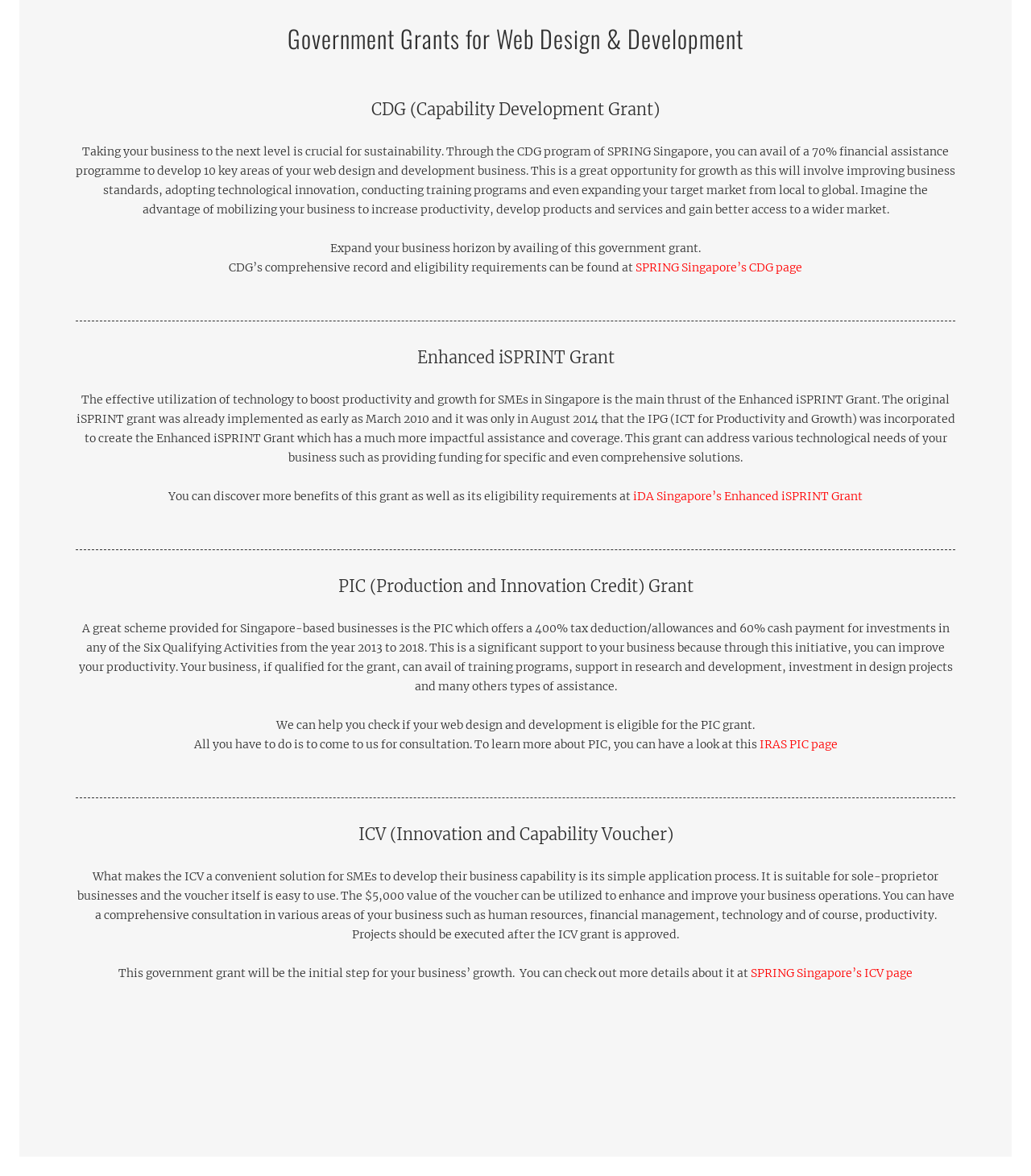Carefully examine the image and provide an in-depth answer to the question: What is the value of the ICV voucher?

According to the webpage, the ICV voucher is worth $5,000 and can be utilized to enhance and improve business operations in various areas such as human resources, financial management, technology, and productivity.